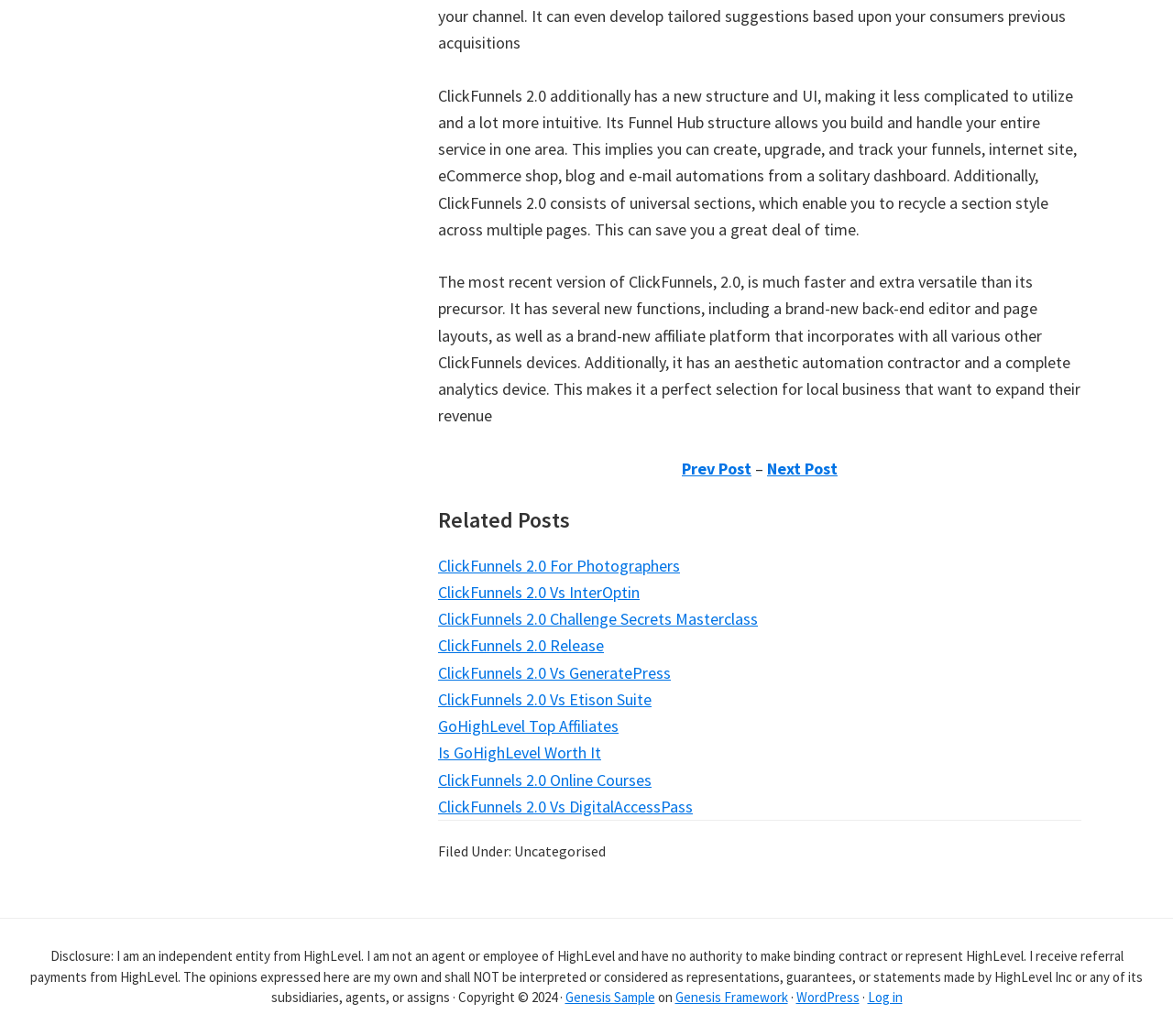Identify and provide the bounding box for the element described by: "New perspectives on Southeast Asia".

None